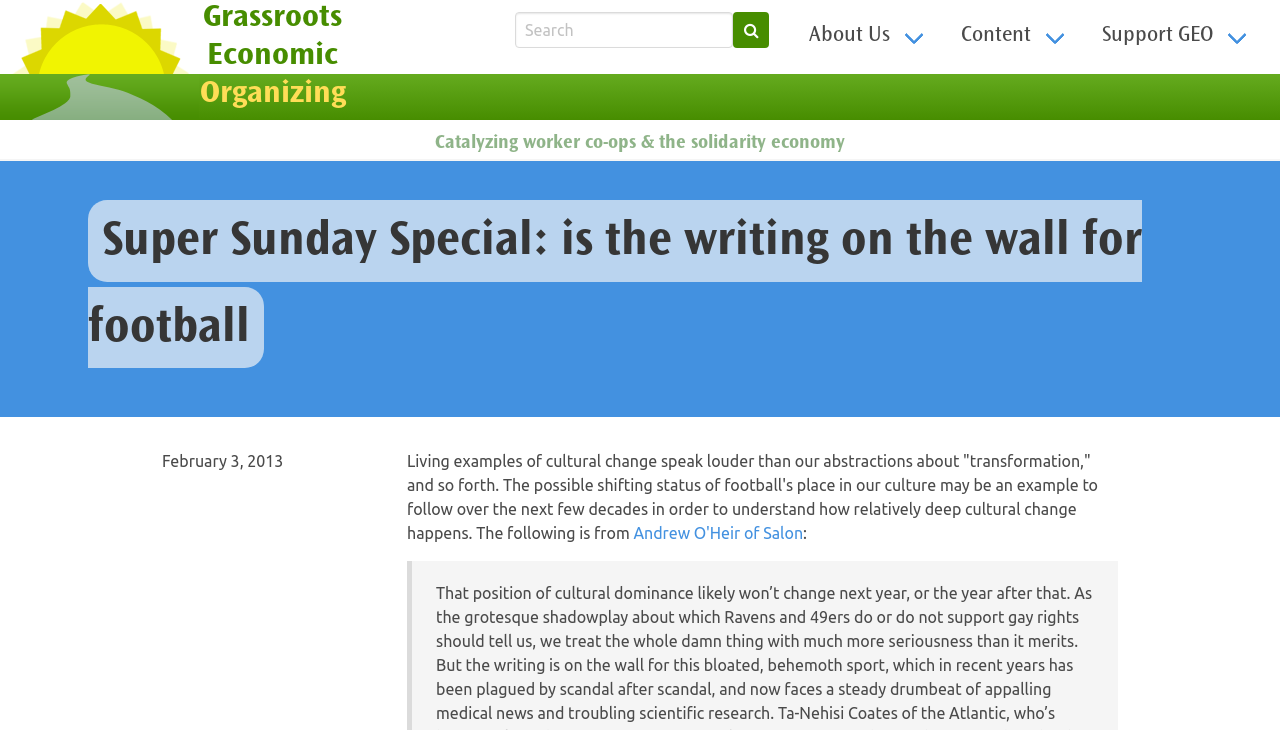Please determine the bounding box coordinates of the area that needs to be clicked to complete this task: 'Visit Andrew O'Heir of Salon'. The coordinates must be four float numbers between 0 and 1, formatted as [left, top, right, bottom].

[0.495, 0.717, 0.627, 0.742]